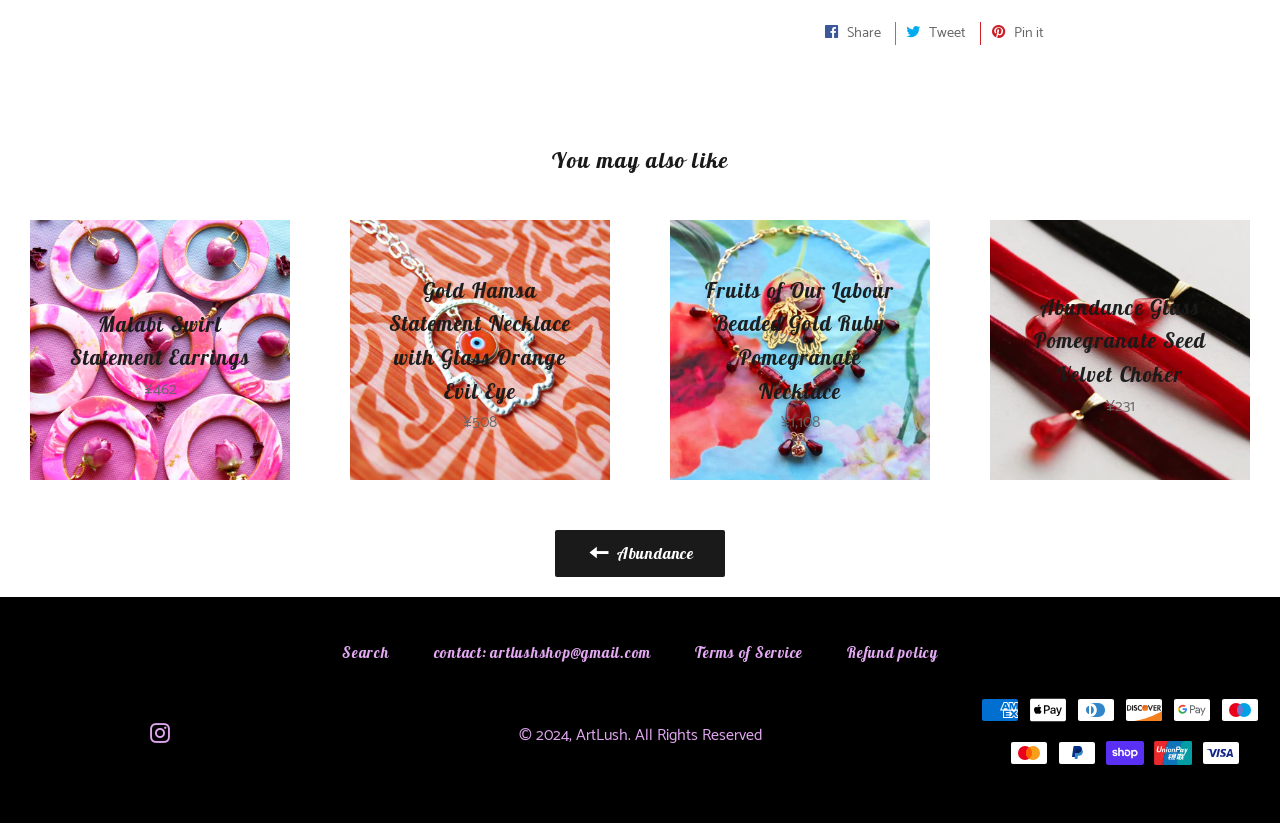Please identify the bounding box coordinates of the element's region that needs to be clicked to fulfill the following instruction: "Read about NWA 7034 'The Black Beauty' Unique Martian Meteorite". The bounding box coordinates should consist of four float numbers between 0 and 1, i.e., [left, top, right, bottom].

None